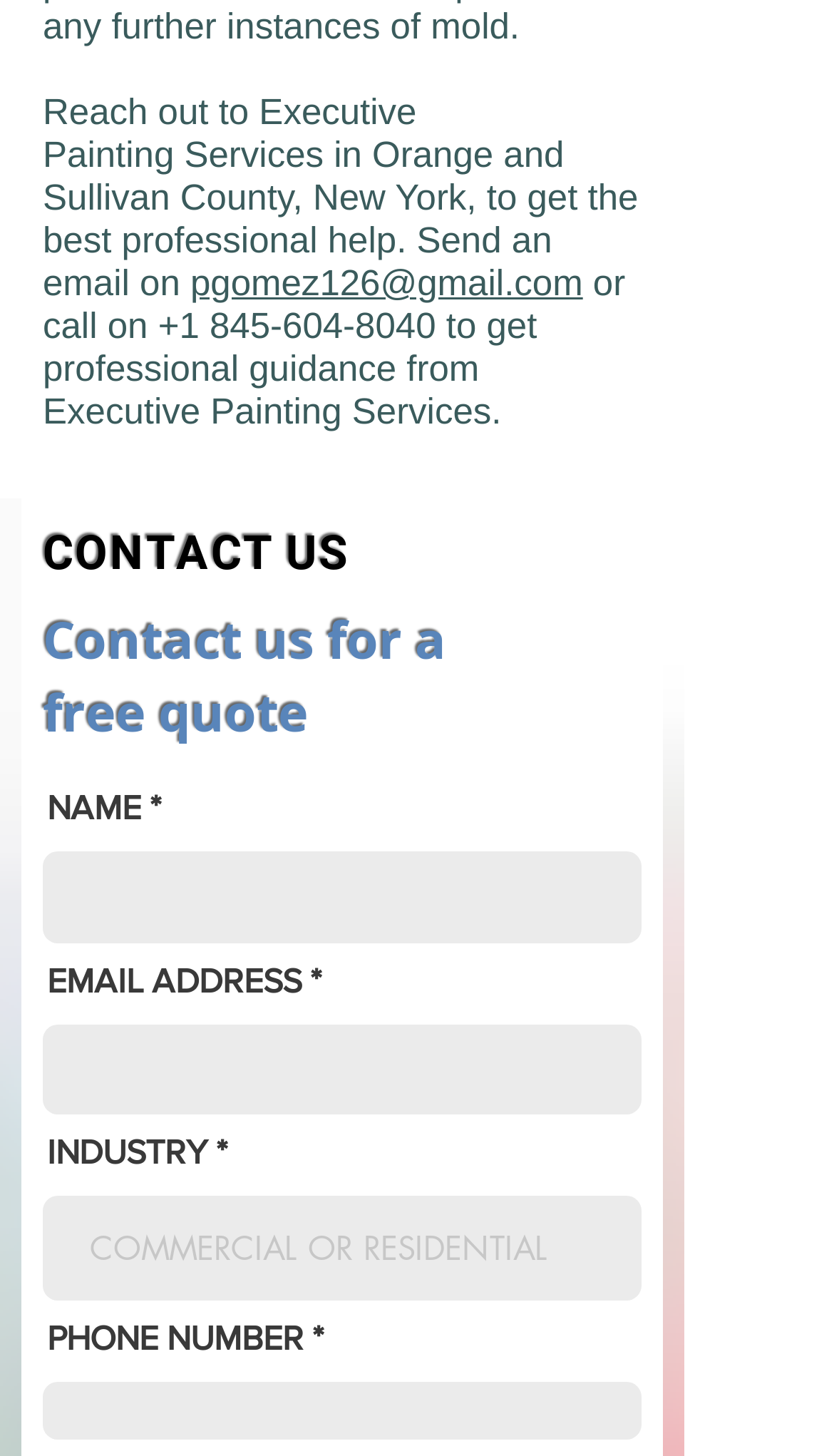Provide the bounding box coordinates of the HTML element described as: "+1 845-604-8040". The bounding box coordinates should be four float numbers between 0 and 1, i.e., [left, top, right, bottom].

[0.189, 0.21, 0.523, 0.238]